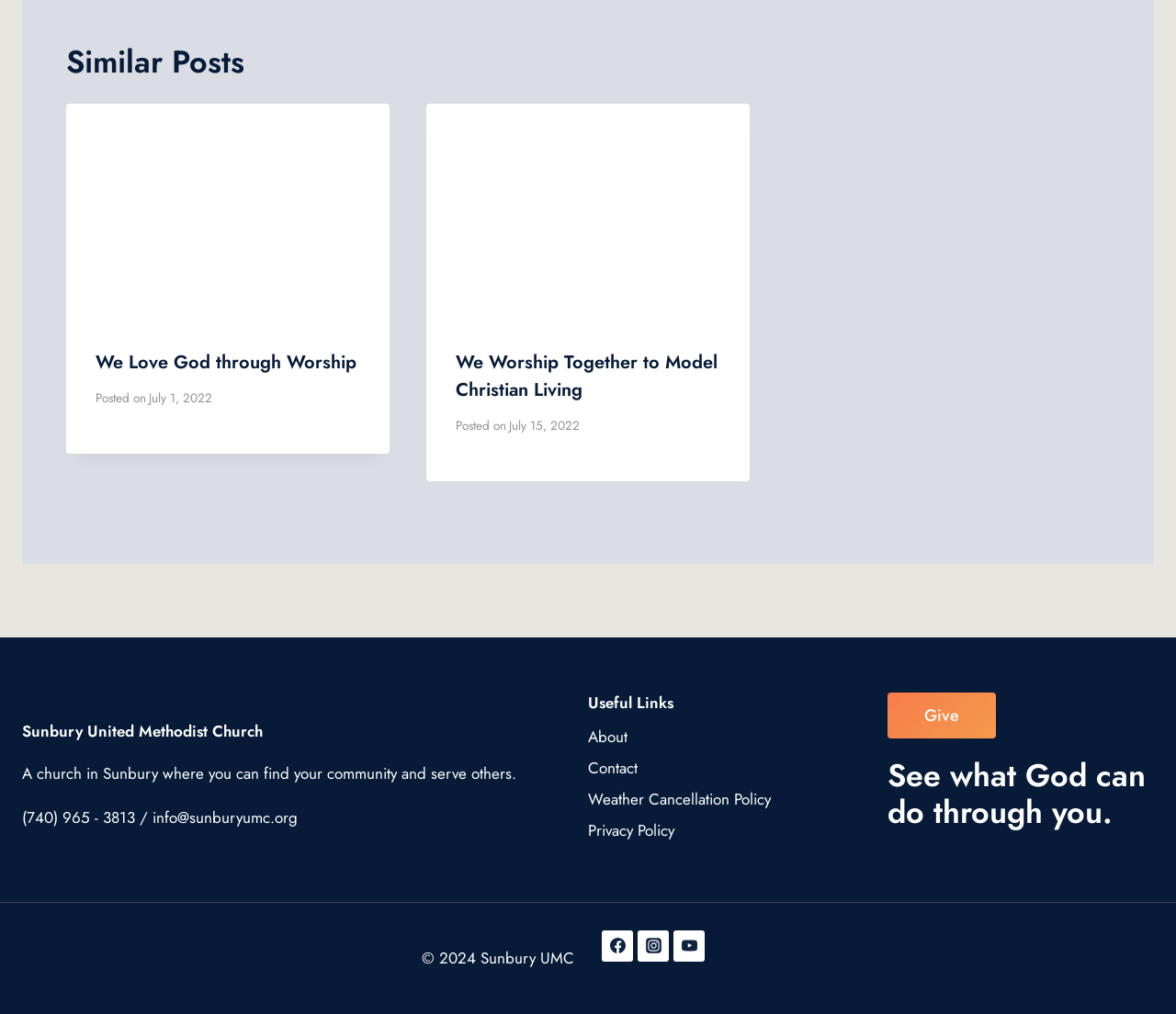How many links are under 'Useful Links'?
Please look at the screenshot and answer in one word or a short phrase.

4